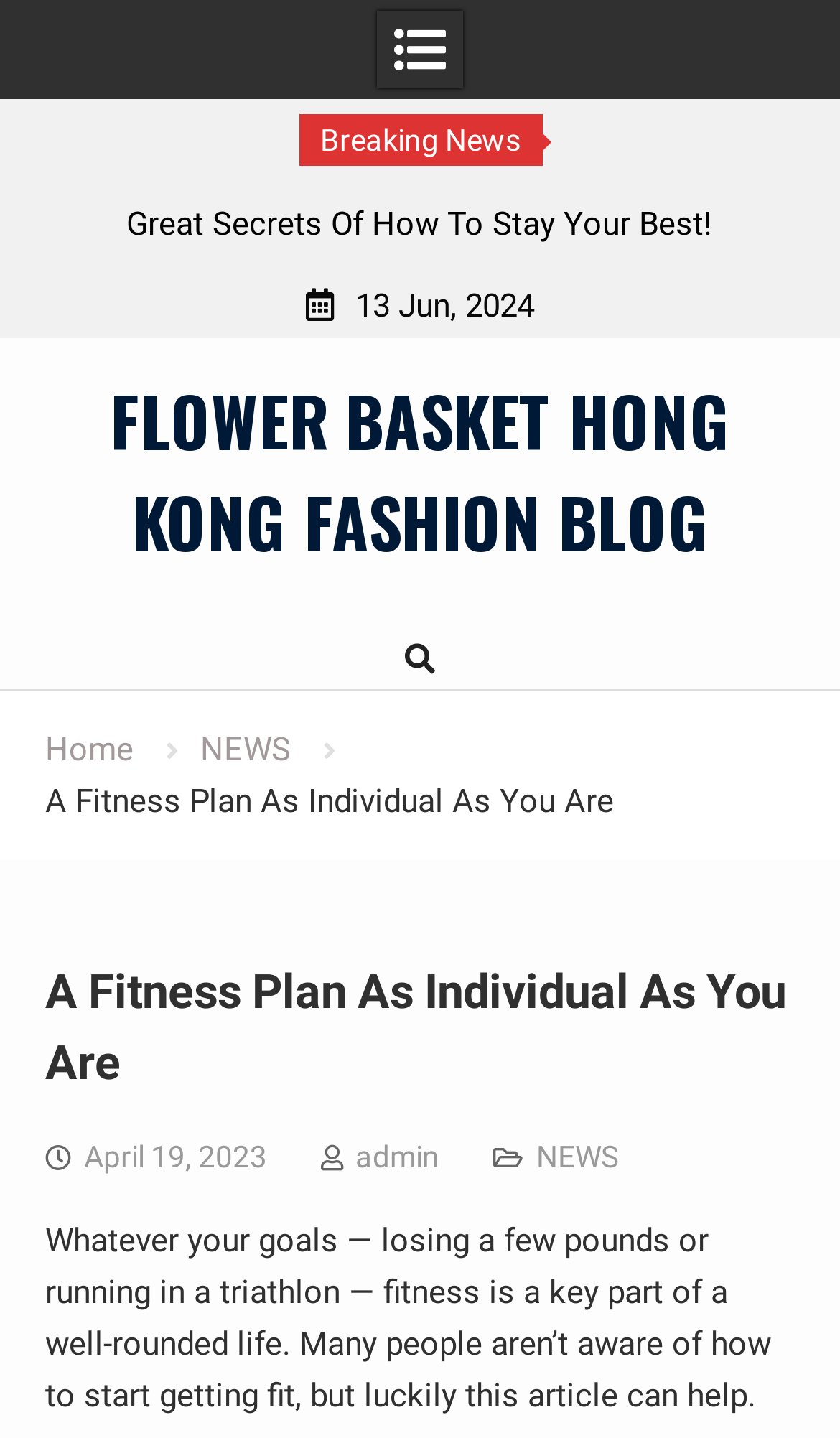Based on the element description: "Zum Inhalt springen", identify the bounding box coordinates for this UI element. The coordinates must be four float numbers between 0 and 1, listed as [left, top, right, bottom].

None